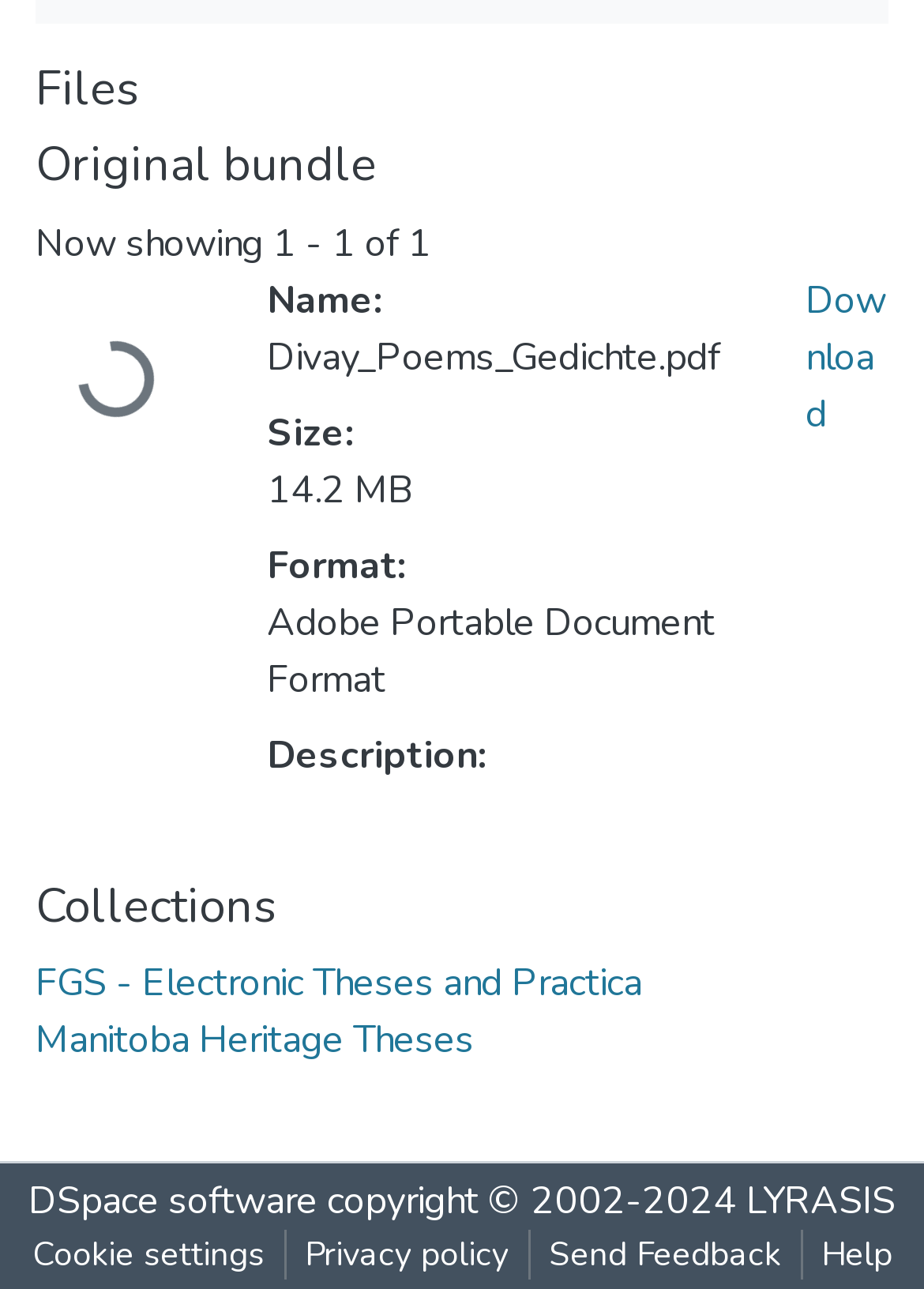Please identify the bounding box coordinates of the region to click in order to complete the task: "View collections". The coordinates must be four float numbers between 0 and 1, specified as [left, top, right, bottom].

[0.038, 0.682, 0.962, 0.726]